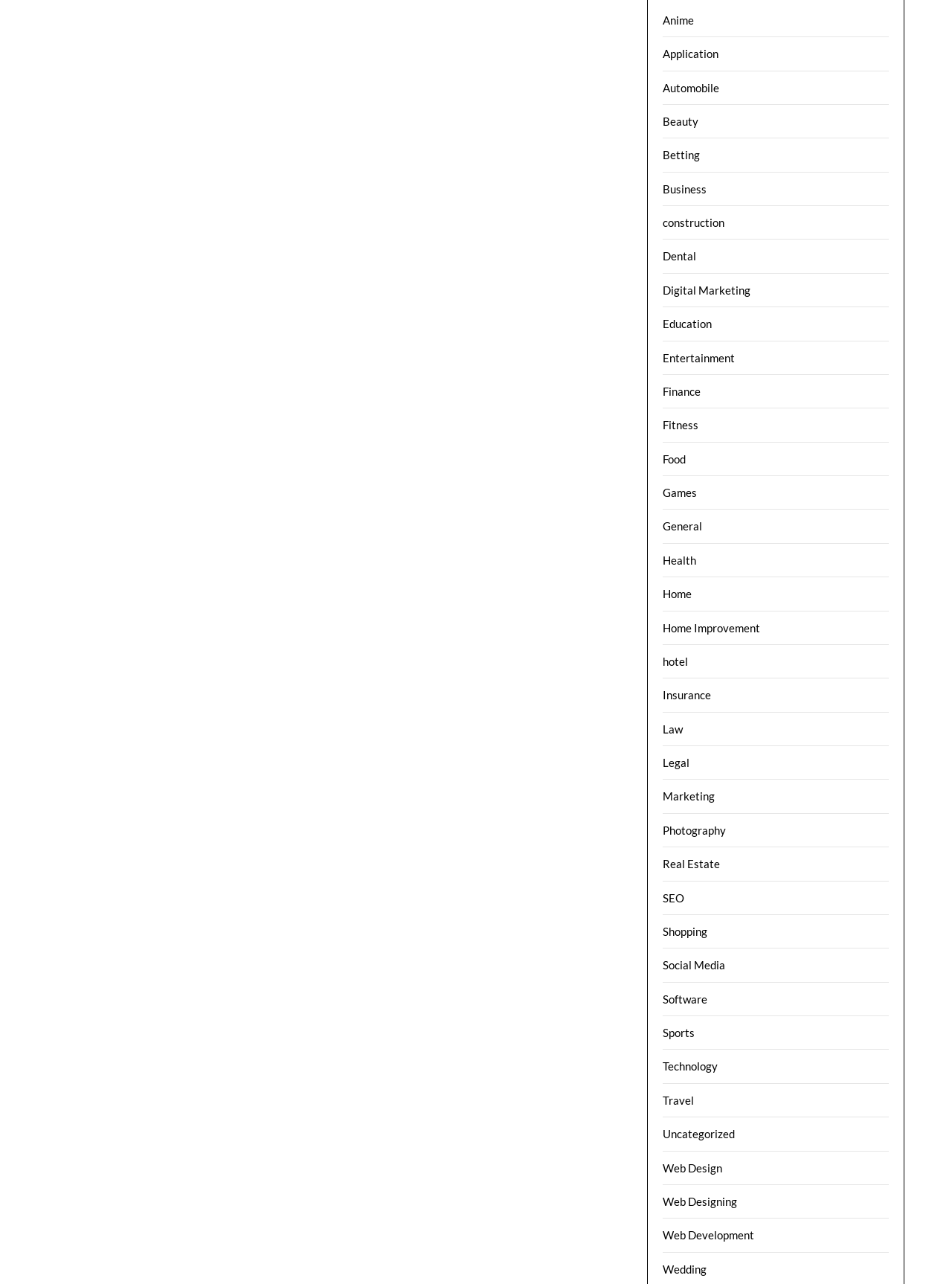Highlight the bounding box coordinates of the element you need to click to perform the following instruction: "Visit the Education page."

[0.696, 0.247, 0.748, 0.257]